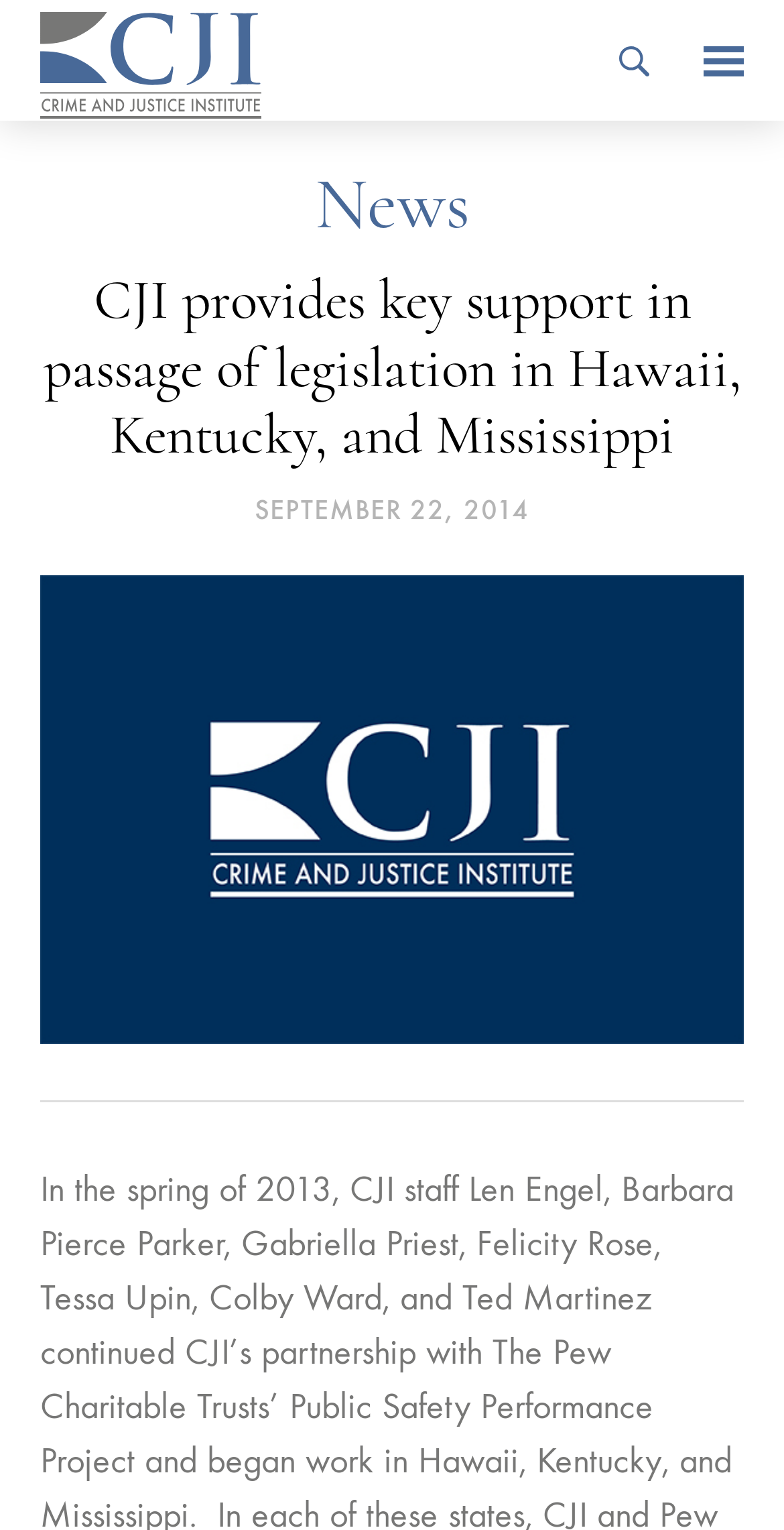Give a short answer using one word or phrase for the question:
How many states are mentioned in the news article?

Three